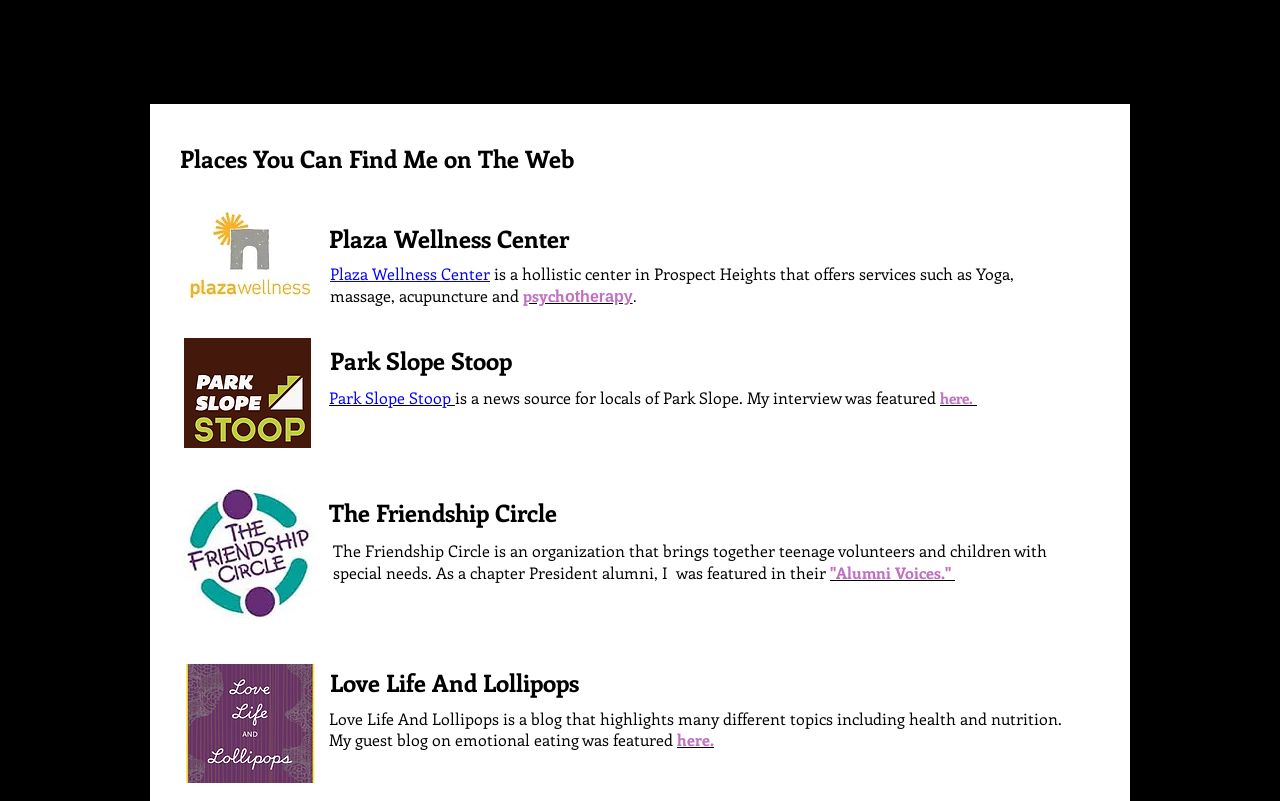Locate the bounding box coordinates of the clickable area to execute the instruction: "check out Plaza Wellness Center". Provide the coordinates as four float numbers between 0 and 1, represented as [left, top, right, bottom].

[0.258, 0.329, 0.383, 0.355]